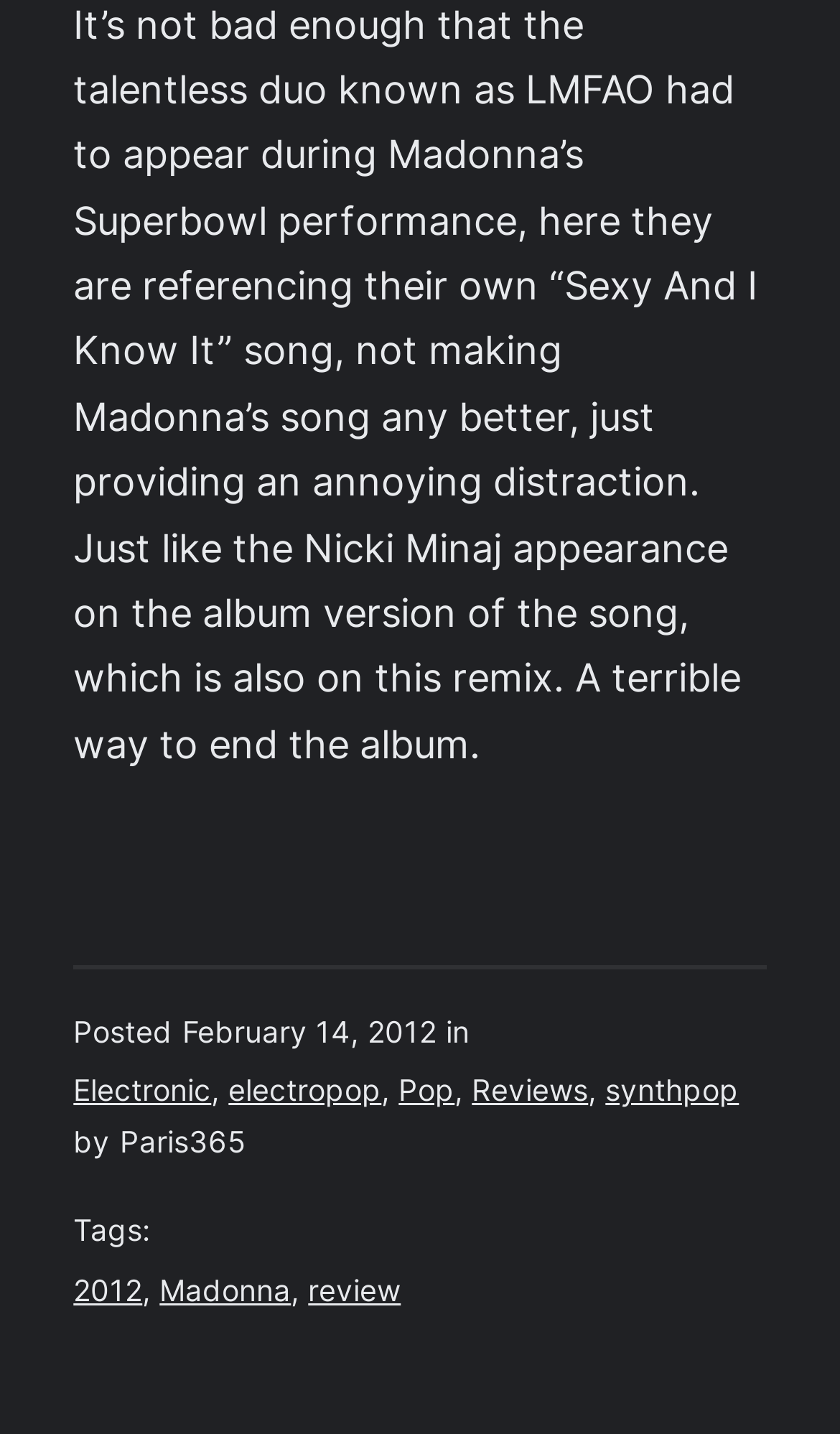Answer this question in one word or a short phrase: What genre is the song?

electropop